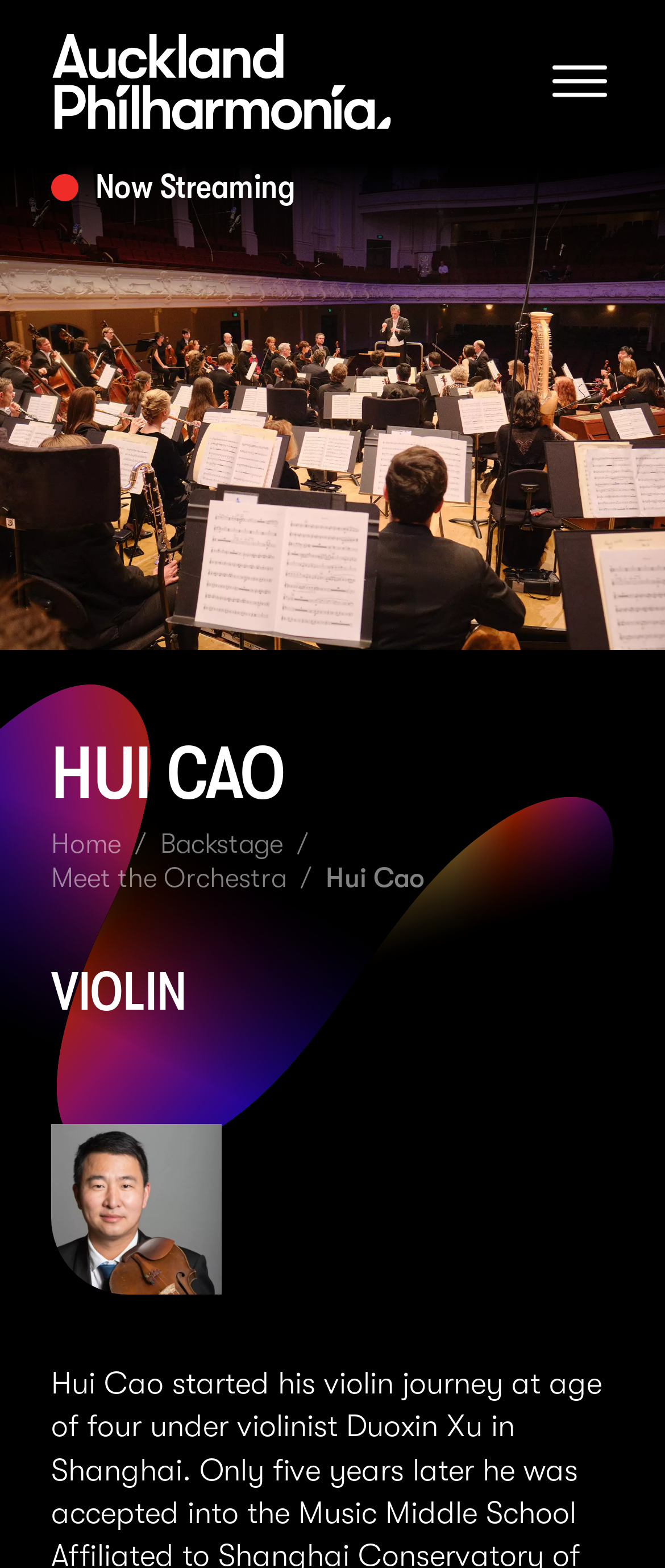What is the section above the 'HUI CAO' heading?
Please look at the screenshot and answer using one word or phrase.

Breadcrumb